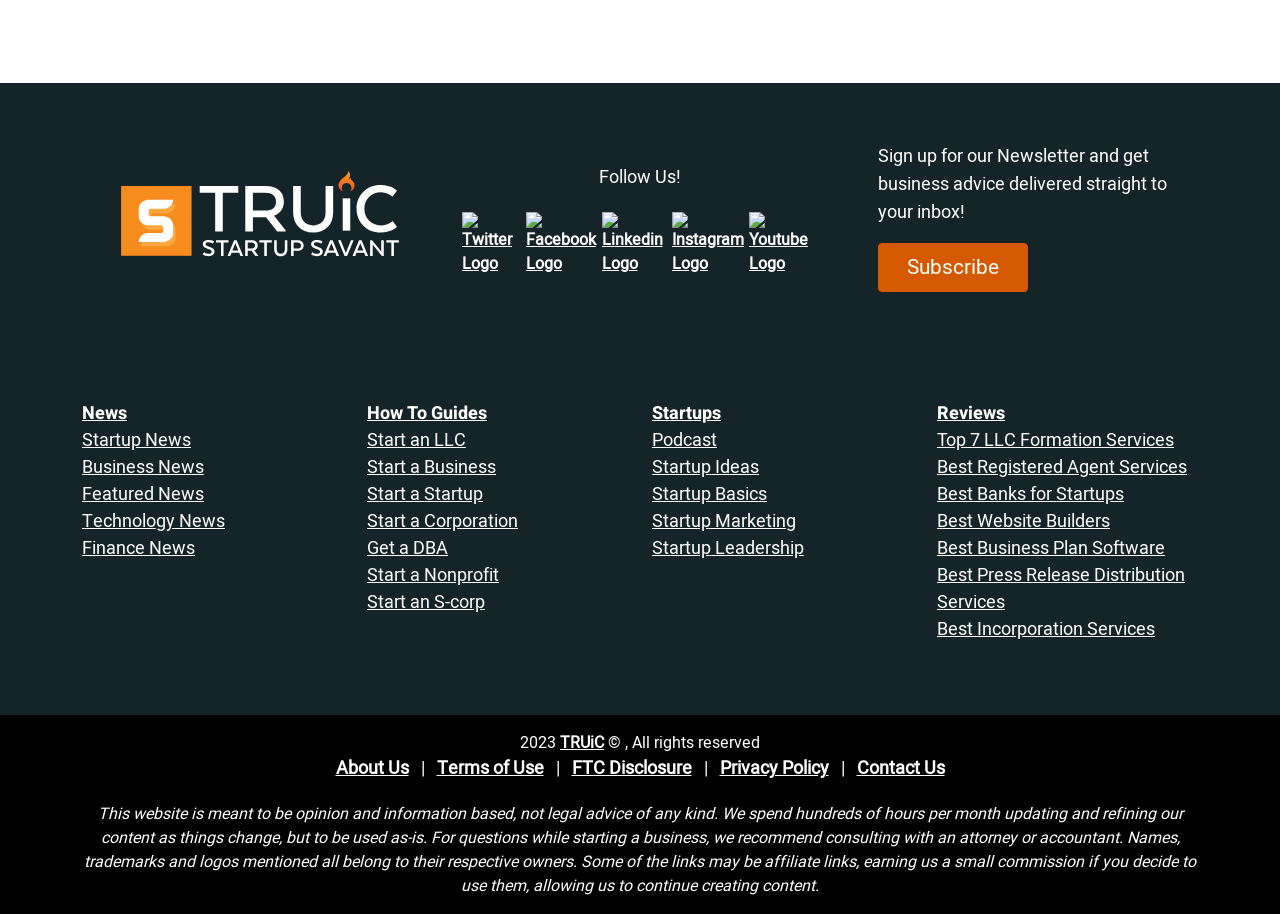Could you determine the bounding box coordinates of the clickable element to complete the instruction: "Check the checkbox"? Provide the coordinates as four float numbers between 0 and 1, i.e., [left, top, right, bottom].

None